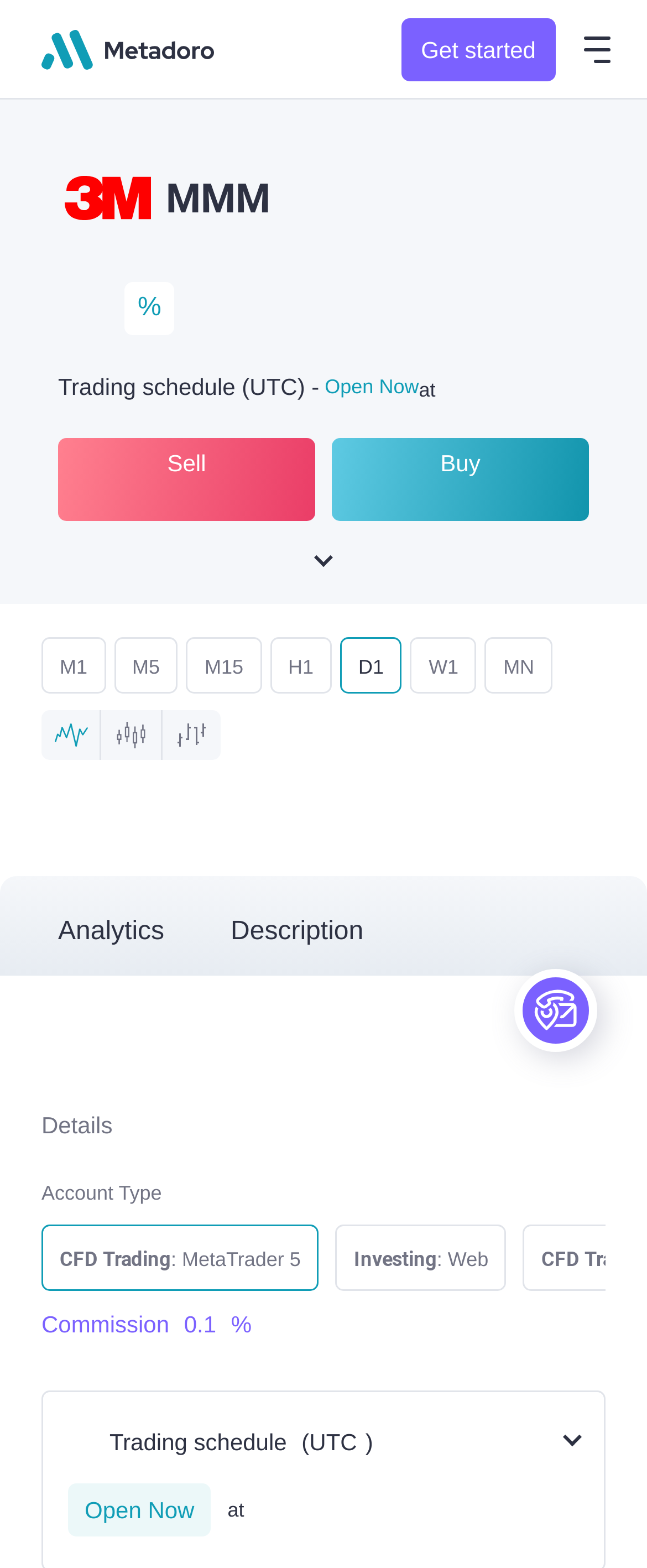What is the stock symbol of 3M Co.?
Provide an in-depth answer to the question, covering all aspects.

The stock symbol of 3M Co. can be found in the image element with the text 'MMM' at coordinates [0.09, 0.095, 0.244, 0.159] and also in the heading element with the text 'MMM' at coordinates [0.256, 0.109, 0.418, 0.145].